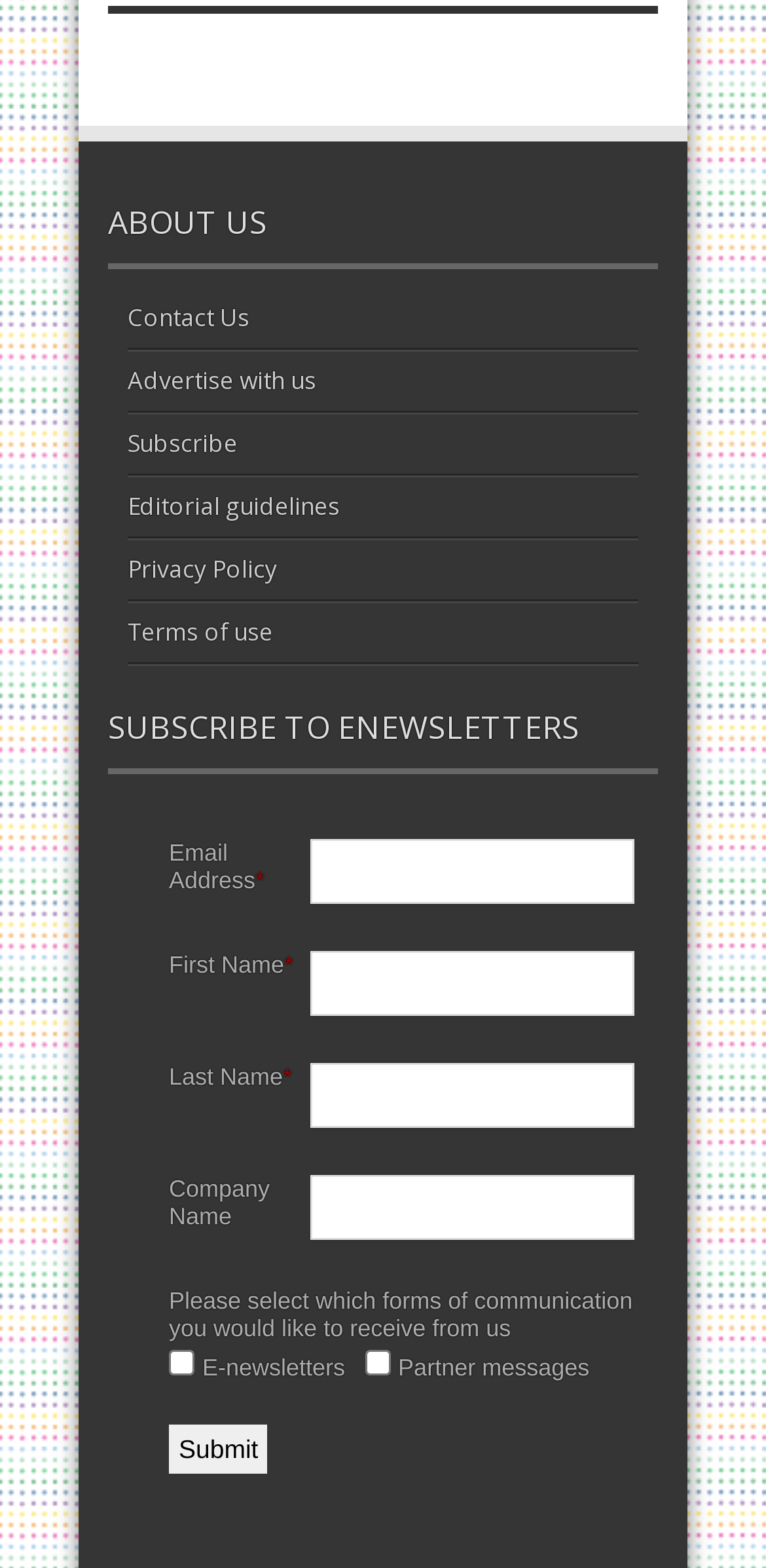Please identify the bounding box coordinates of the area I need to click to accomplish the following instruction: "Click on Submit".

[0.221, 0.909, 0.35, 0.94]